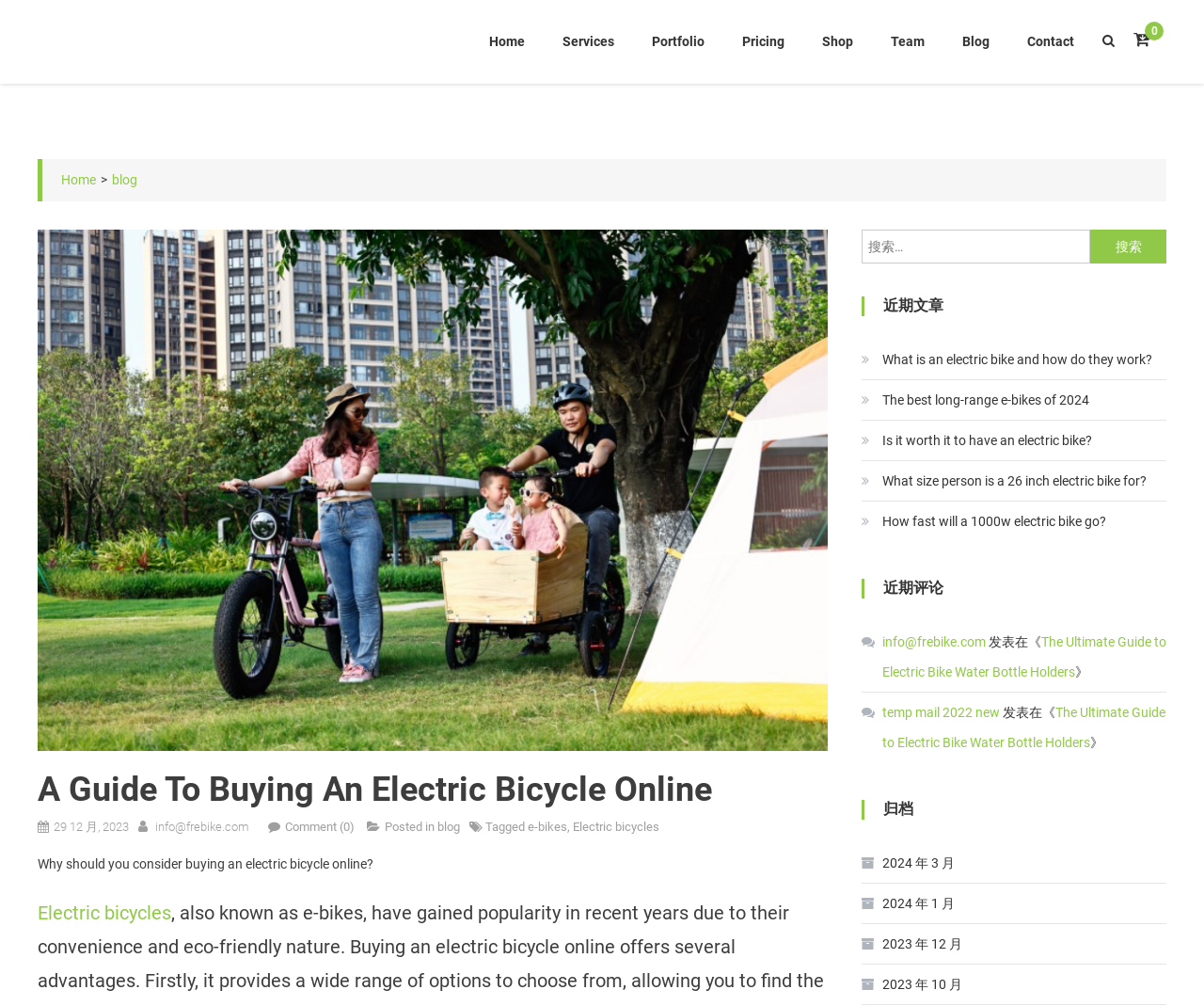Identify the bounding box coordinates of the specific part of the webpage to click to complete this instruction: "Click on the 'Home' link".

[0.391, 0.019, 0.452, 0.065]